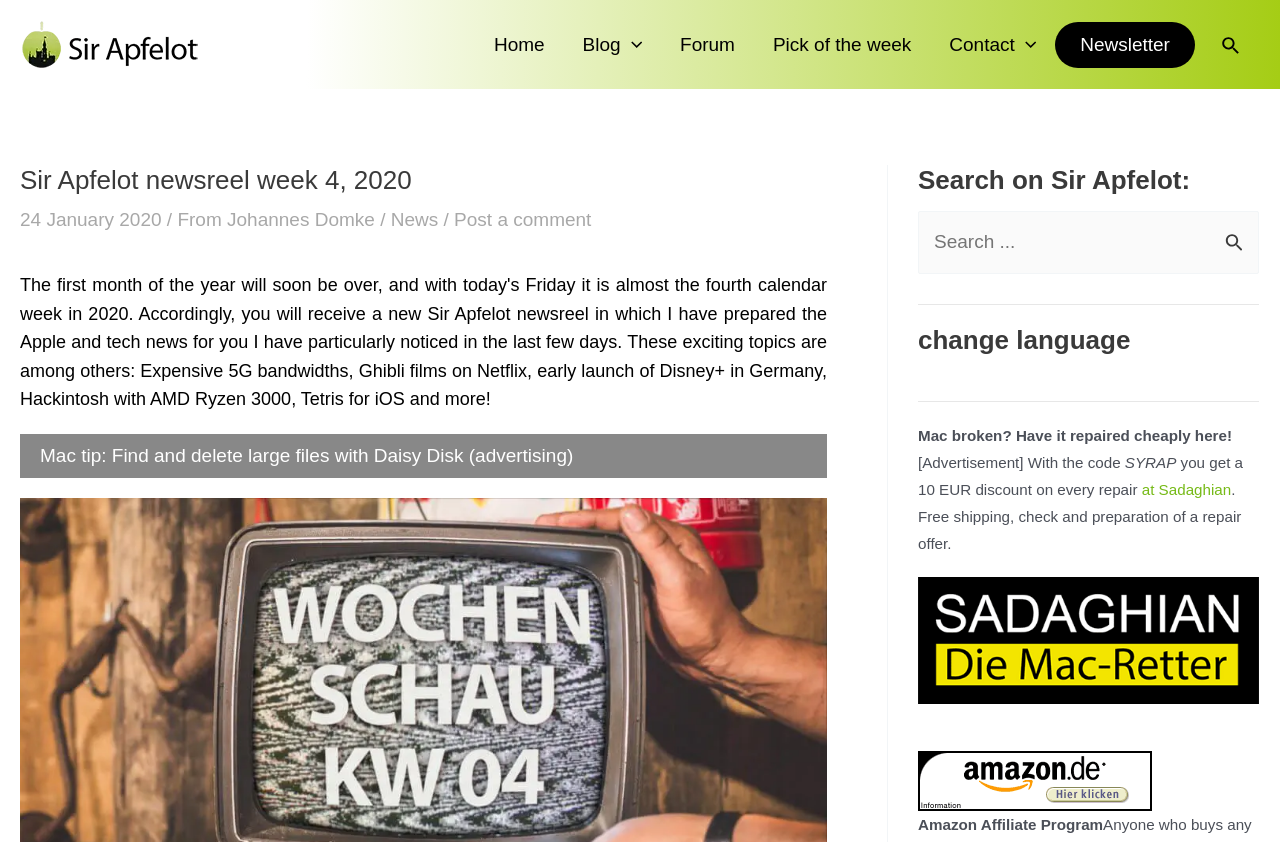Provide a one-word or short-phrase answer to the question:
What is the category of the 'Pick of the week' link?

Blog